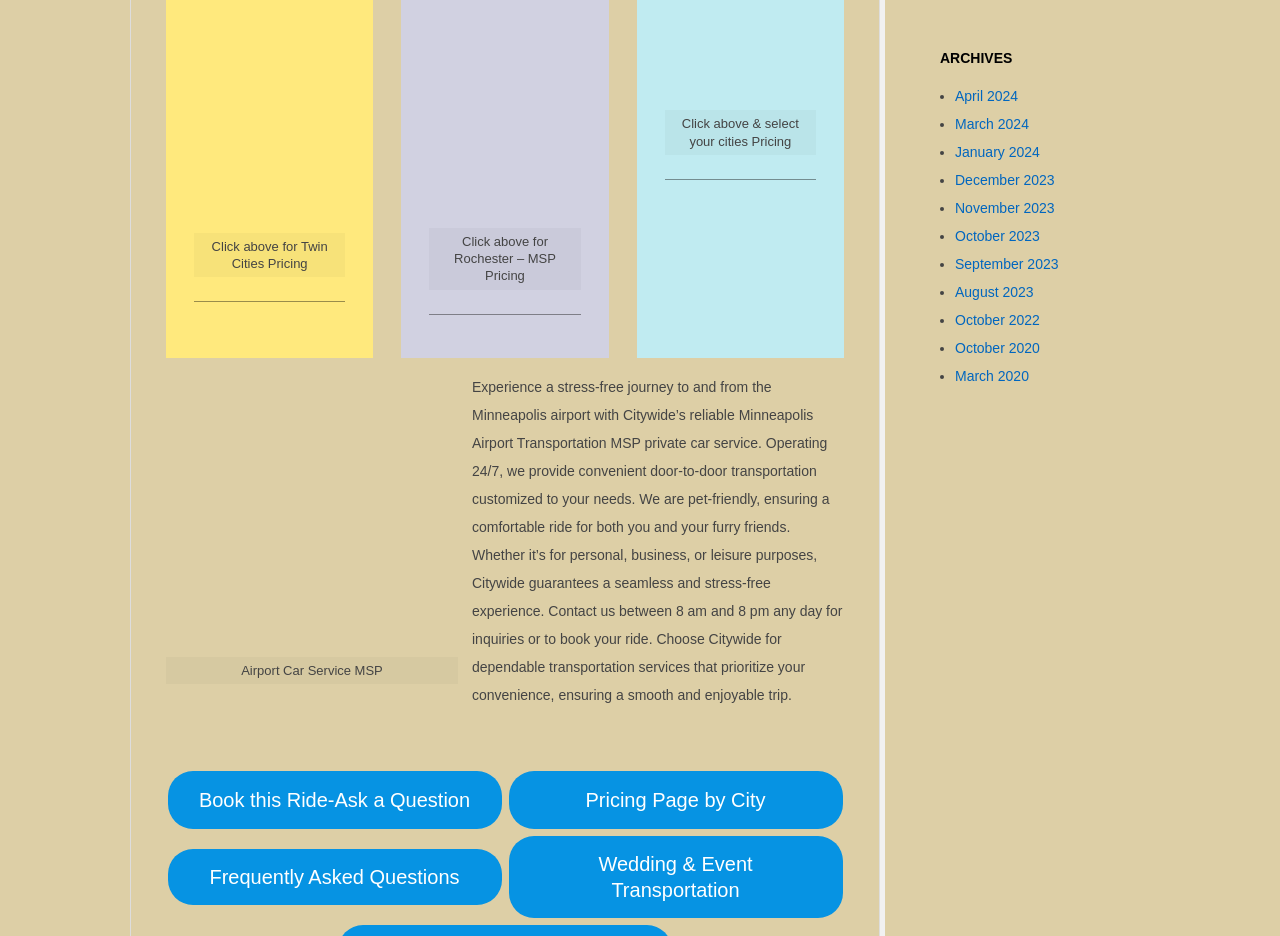Locate the bounding box of the UI element with the following description: "Wedding & Event Transportation".

[0.397, 0.893, 0.658, 0.981]